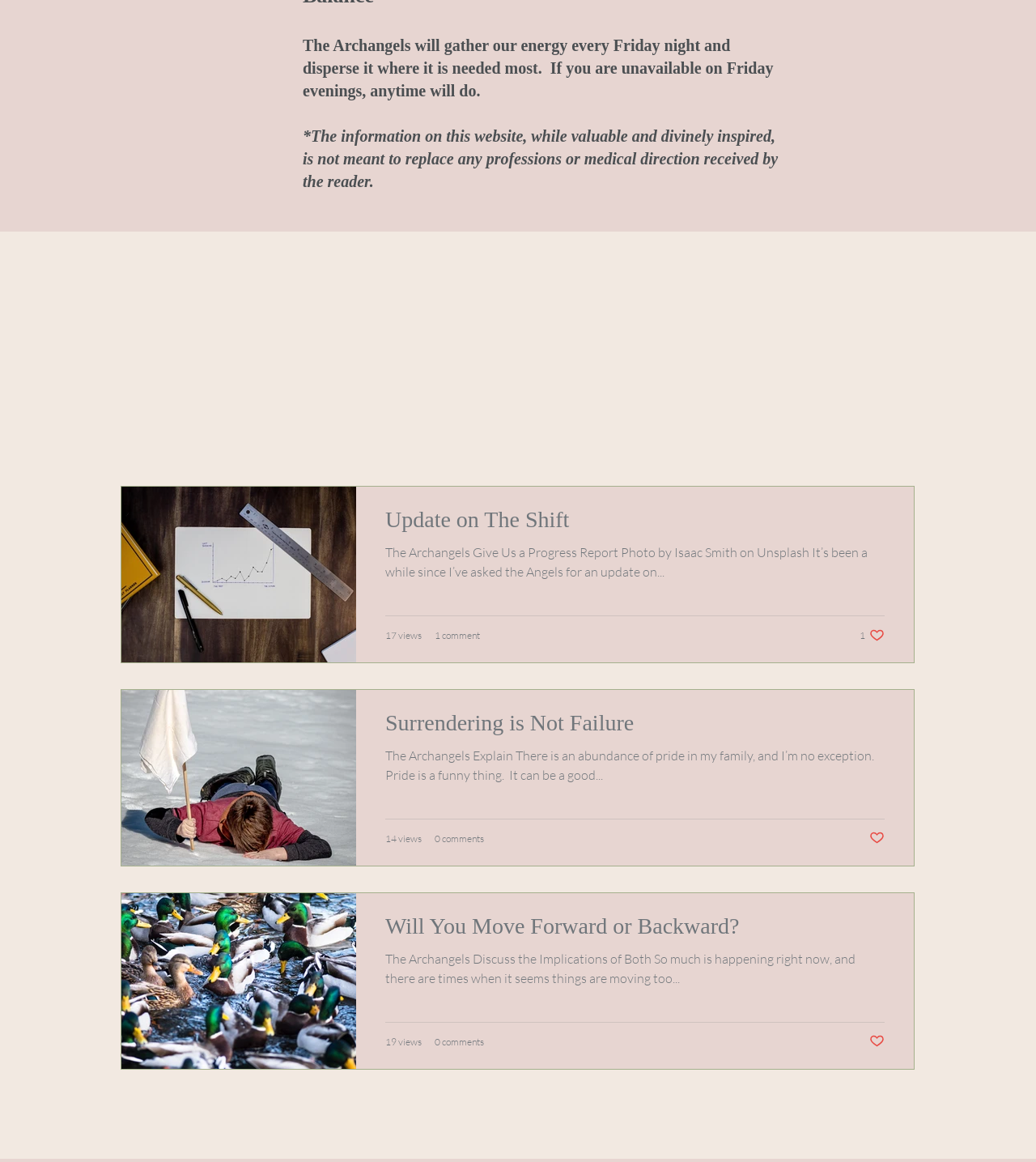Identify the bounding box coordinates for the UI element that matches this description: "Biz Blog".

None